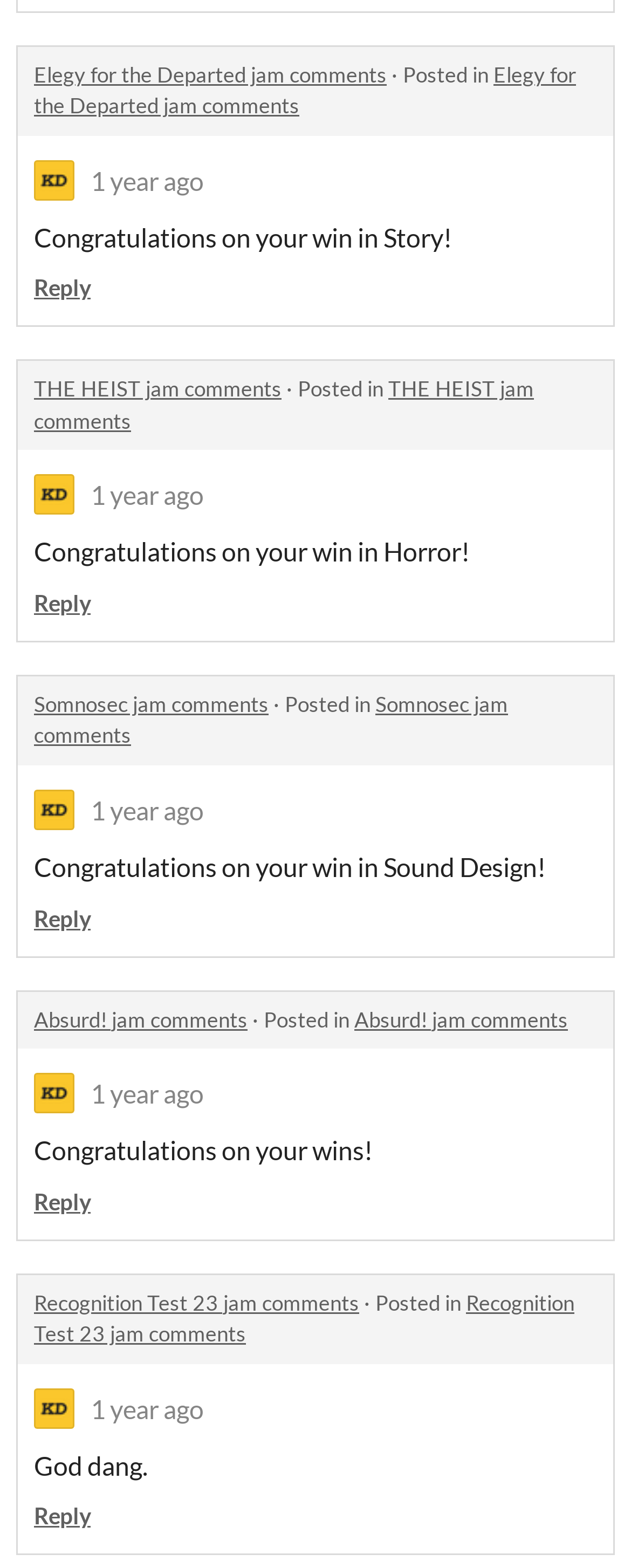Please mark the bounding box coordinates of the area that should be clicked to carry out the instruction: "Explore '6 Yard Skip Hire'".

None